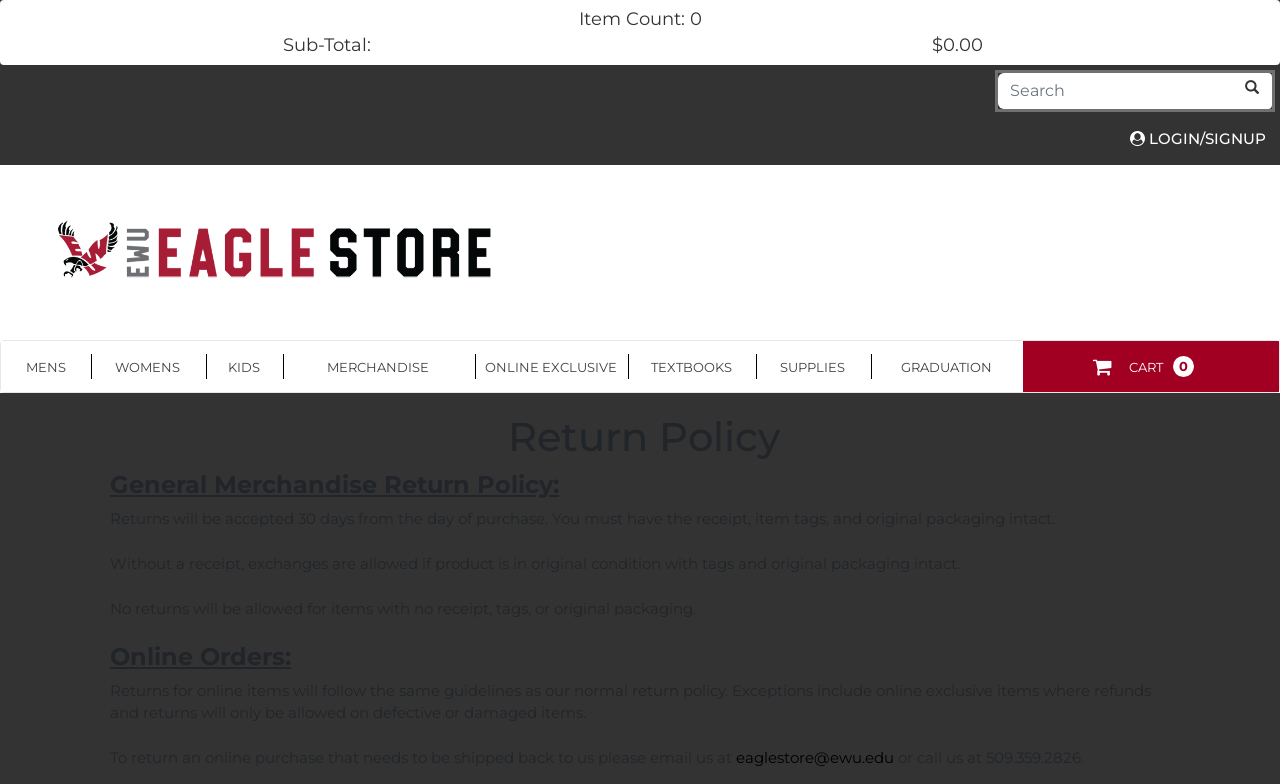Identify the bounding box for the given UI element using the description provided. Coordinates should be in the format (top-left x, top-left y, bottom-right x, bottom-right y) and must be between 0 and 1. Here is the description: alt="EWU Eagle Store Logo"

[0.0, 0.303, 0.433, 0.328]